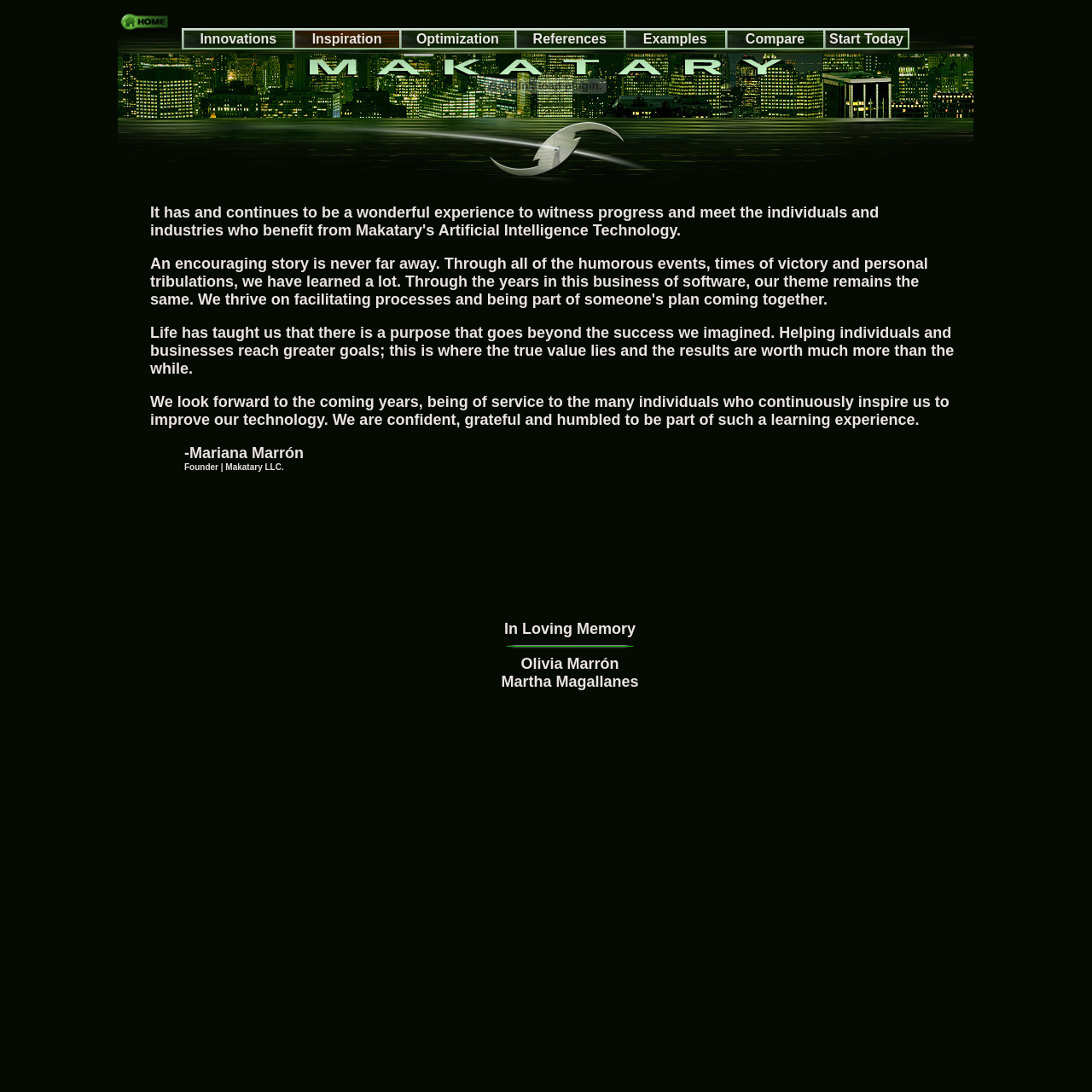Write an exhaustive caption that covers the webpage's main aspects.

The webpage is about Mariana Marrón, the founder of Makatary LLC, and her inspiration. At the top left, there is a table with a link to "Internet Marketing Software" accompanied by an image. Below this, there is a table with seven grid cells, each containing a link to a different topic: "Innovations", "Inspiration", "Optimization", "References", "Examples", "Compare", and "Start Today". These links are evenly spaced and take up most of the width of the page.

On the right side of the page, there is a large block of text that serves as a personal message from Mariana Marrón. The text describes her experience with Makatary's Artificial Intelligence Technology and the company's mission to facilitate processes and help individuals and businesses reach their goals. The text also mentions the company's theme and values.

Above the text, there is an image of Mariana Marrón. Below the text, there are three more images: one of Mariana Marrón, one with the title "The Inspiration of Makatary", and another of Mariana Marrón again. There are also three lines of text: "Founder | Makatary LLC.", "In Loving Memory", and the names "Olivia Marrón" and "Martha Magallanes".